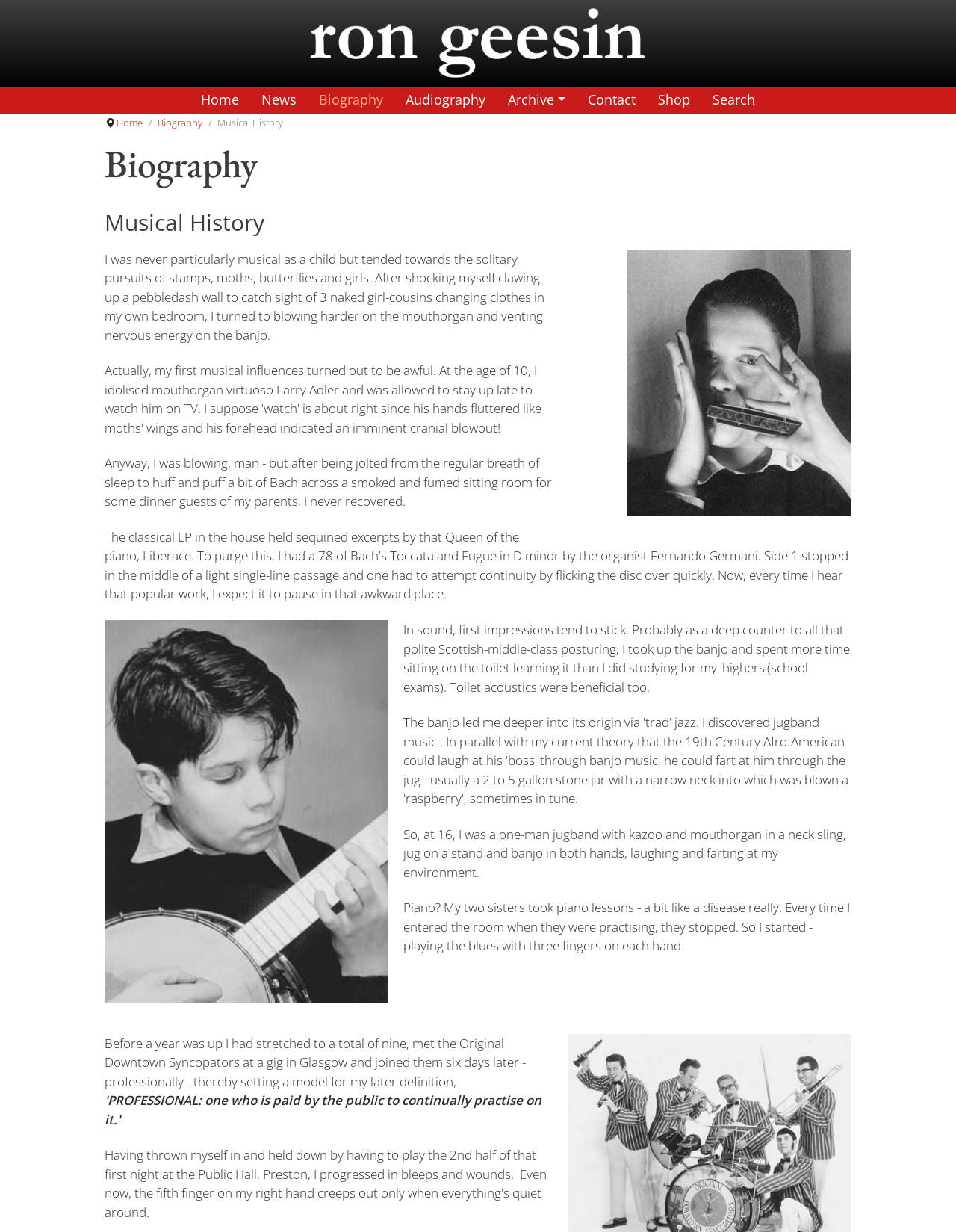Provide a brief response to the question using a single word or phrase: 
How many paragraphs of text are there?

4